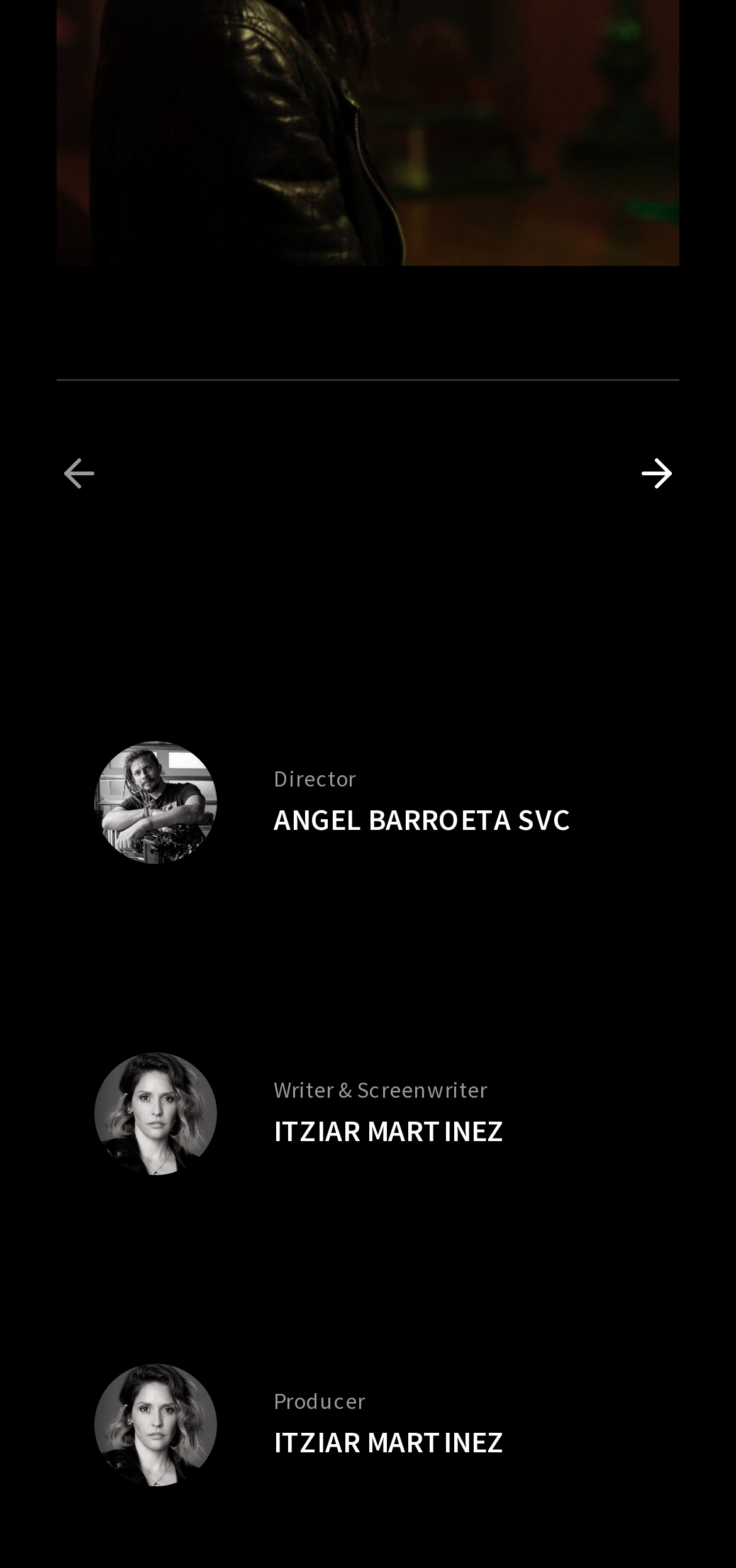What is the name of the person with the most links?
Please provide a comprehensive answer based on the contents of the image.

I looked for the person with the most links by checking the number of links with the same name, and found that ITZIAR MARTINEZ has three links.